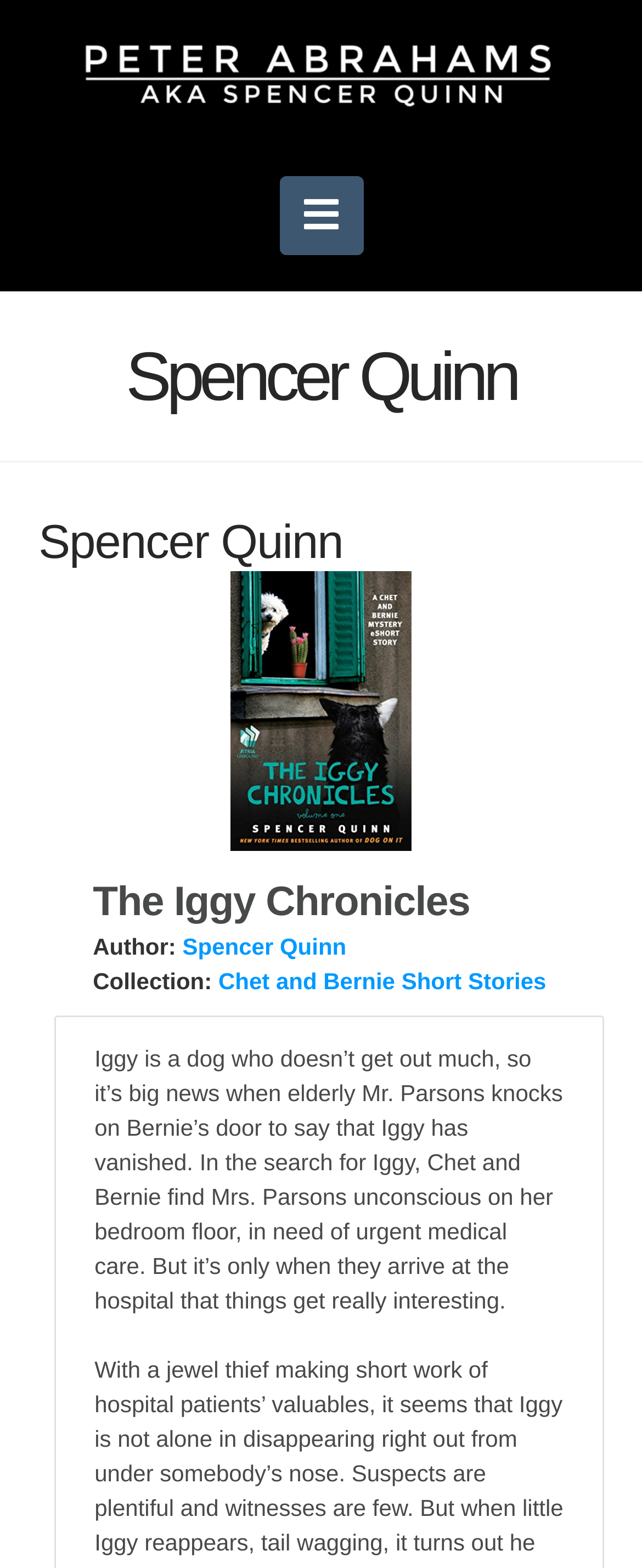Please locate the clickable area by providing the bounding box coordinates to follow this instruction: "Read about The Iggy Chronicles".

[0.359, 0.442, 0.641, 0.462]